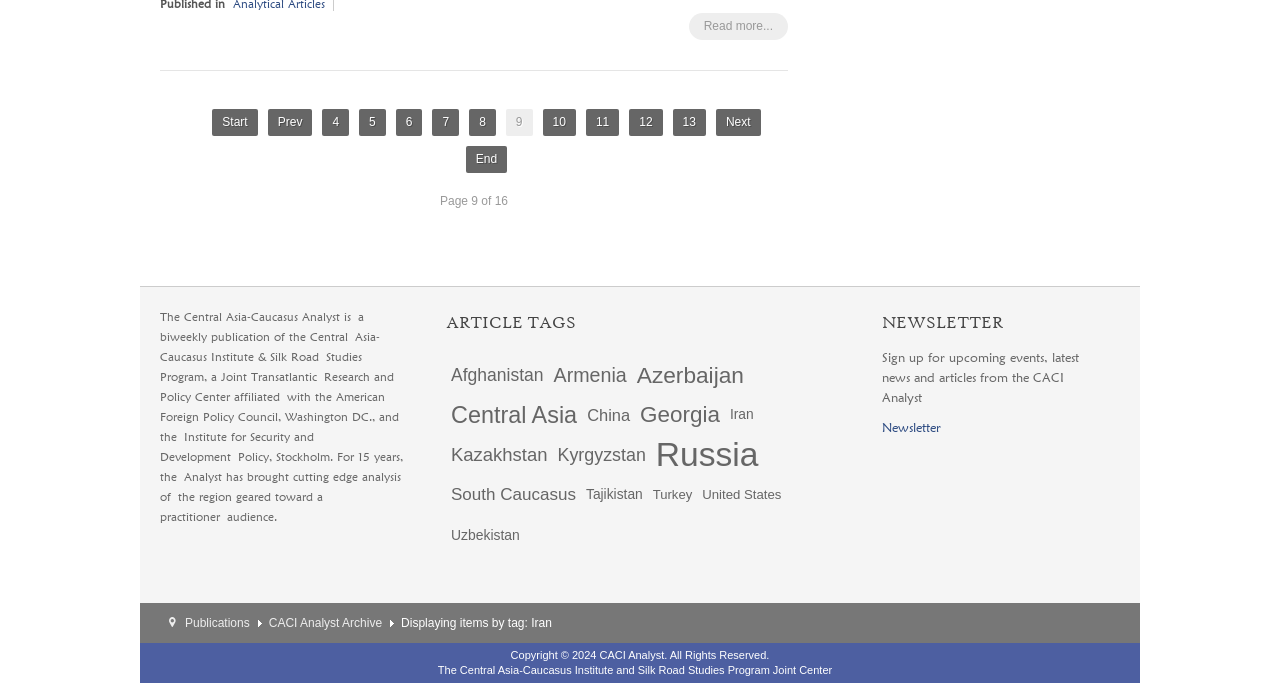How many article tags are listed?
Refer to the screenshot and respond with a concise word or phrase.

15